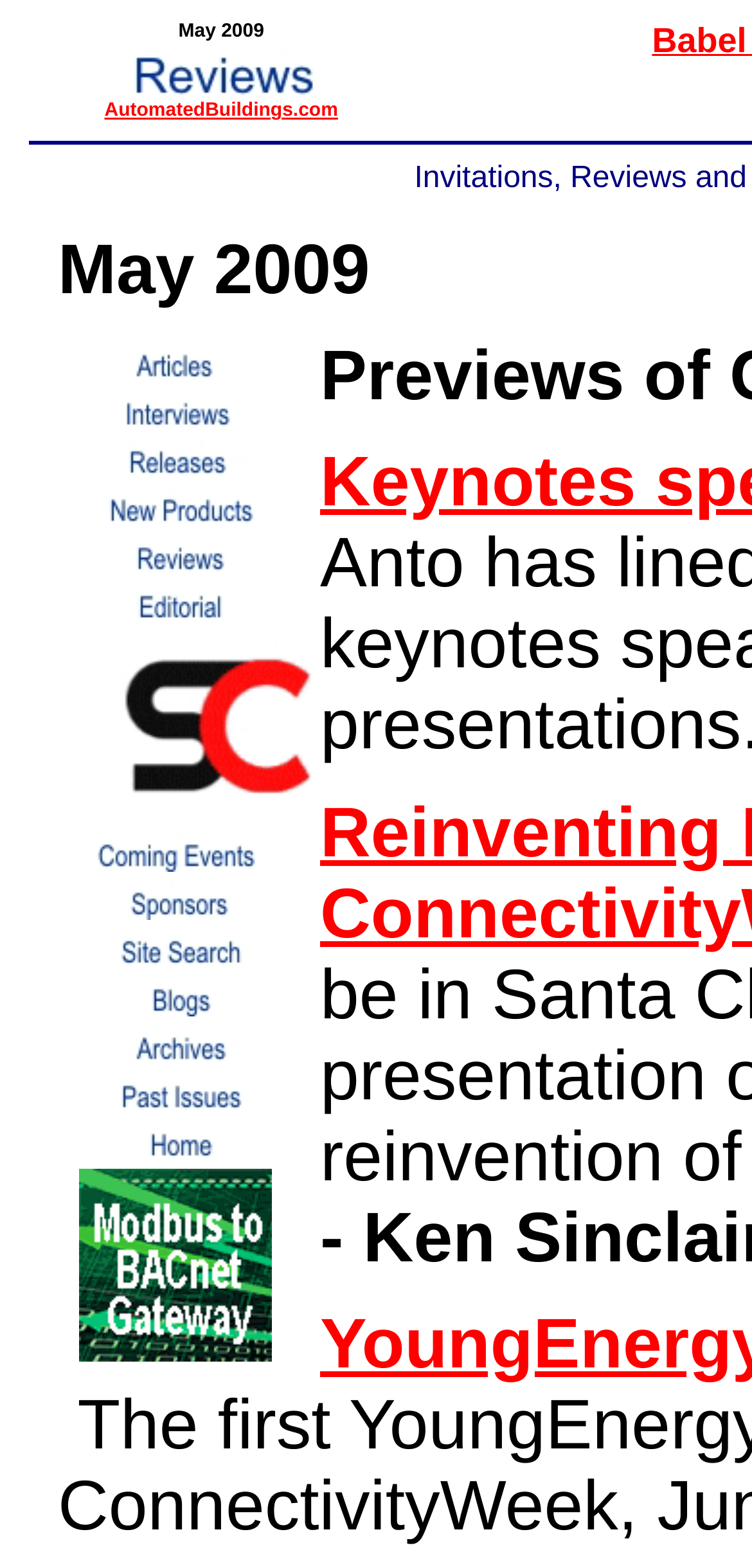What are the categories listed on the webpage?
Please give a detailed answer to the question using the information shown in the image.

The categories are listed in a table format on the webpage, with each category having a link and an image associated with it. The categories include Articles, Interviews, Releases, New Products, Reviews, Editorial, and more.